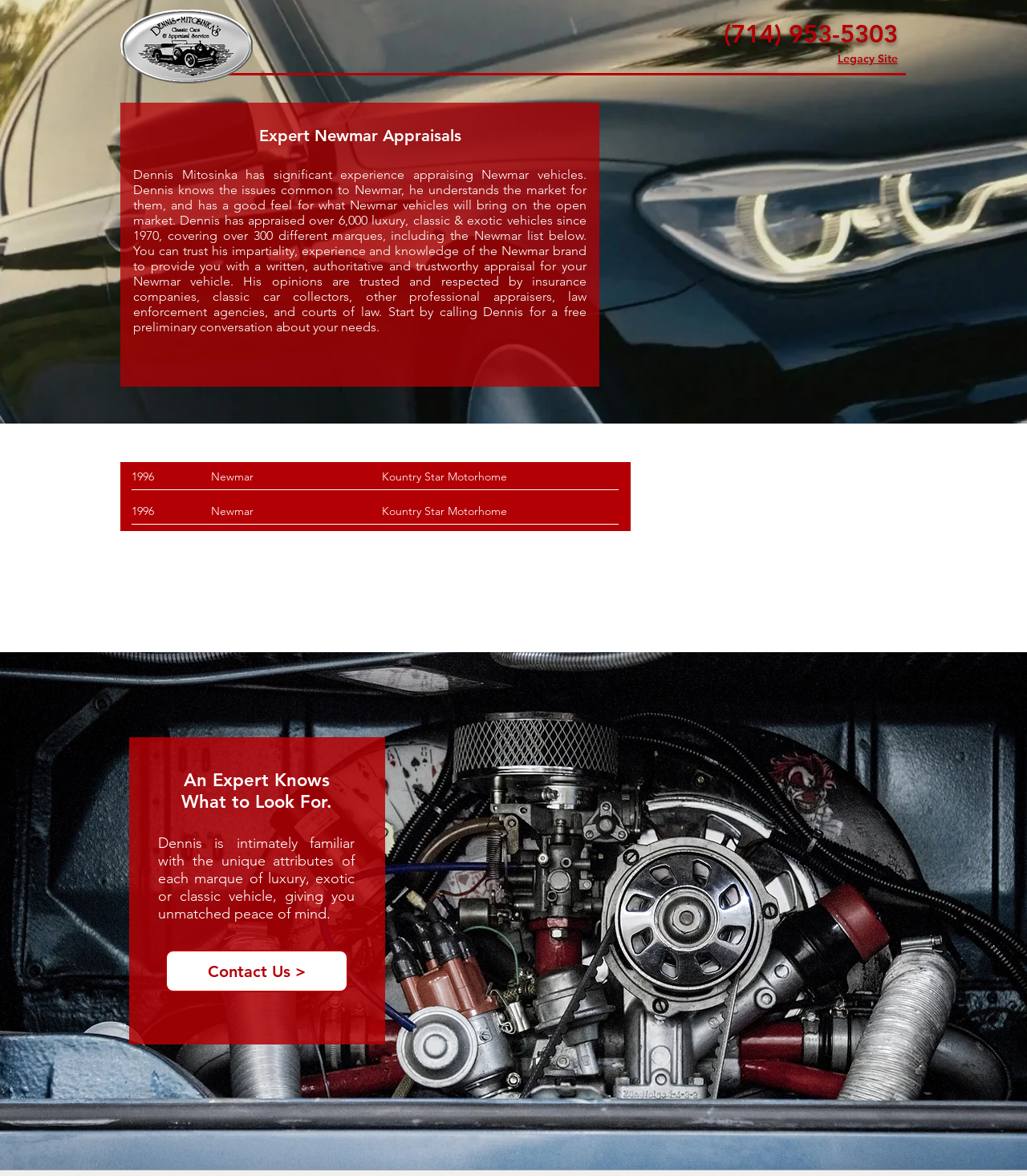What is the purpose of the webpage?
From the image, respond using a single word or phrase.

Newmar vehicle appraisals